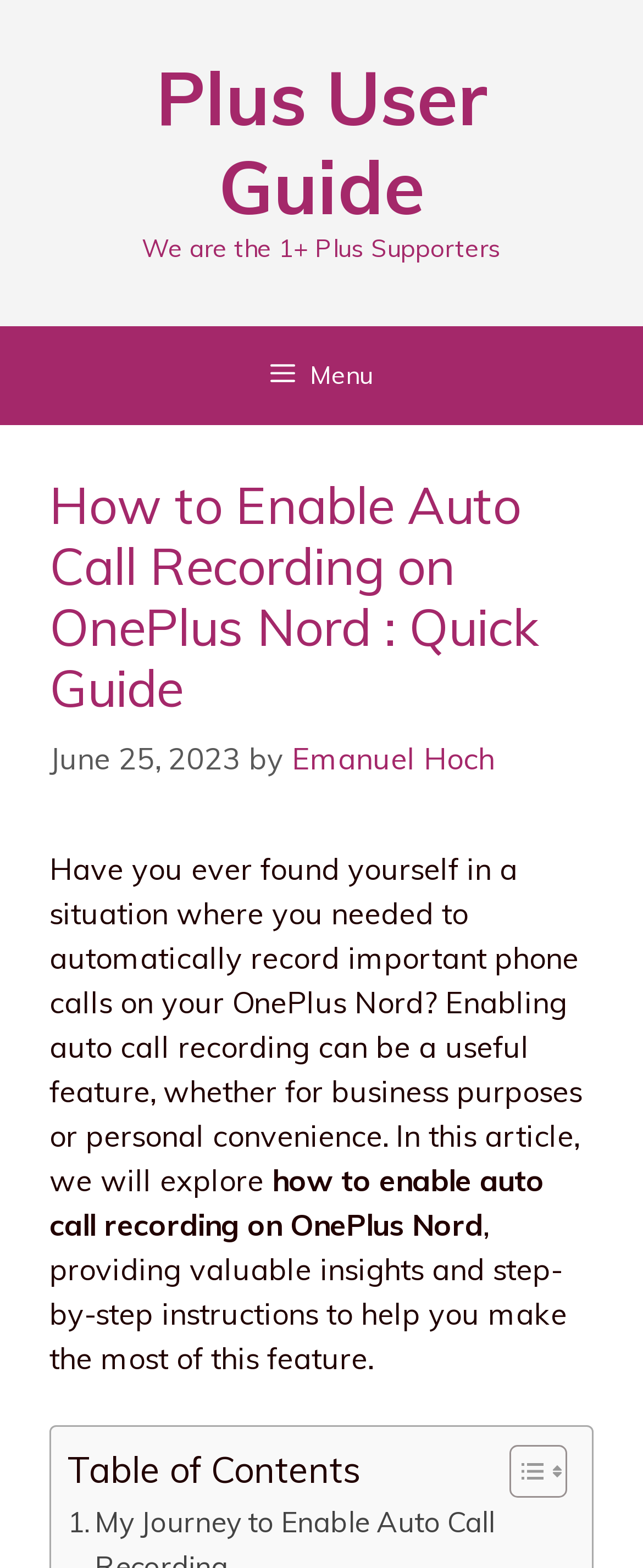Identify the main heading of the webpage and provide its text content.

How to Enable Auto Call Recording on OnePlus Nord : Quick Guide